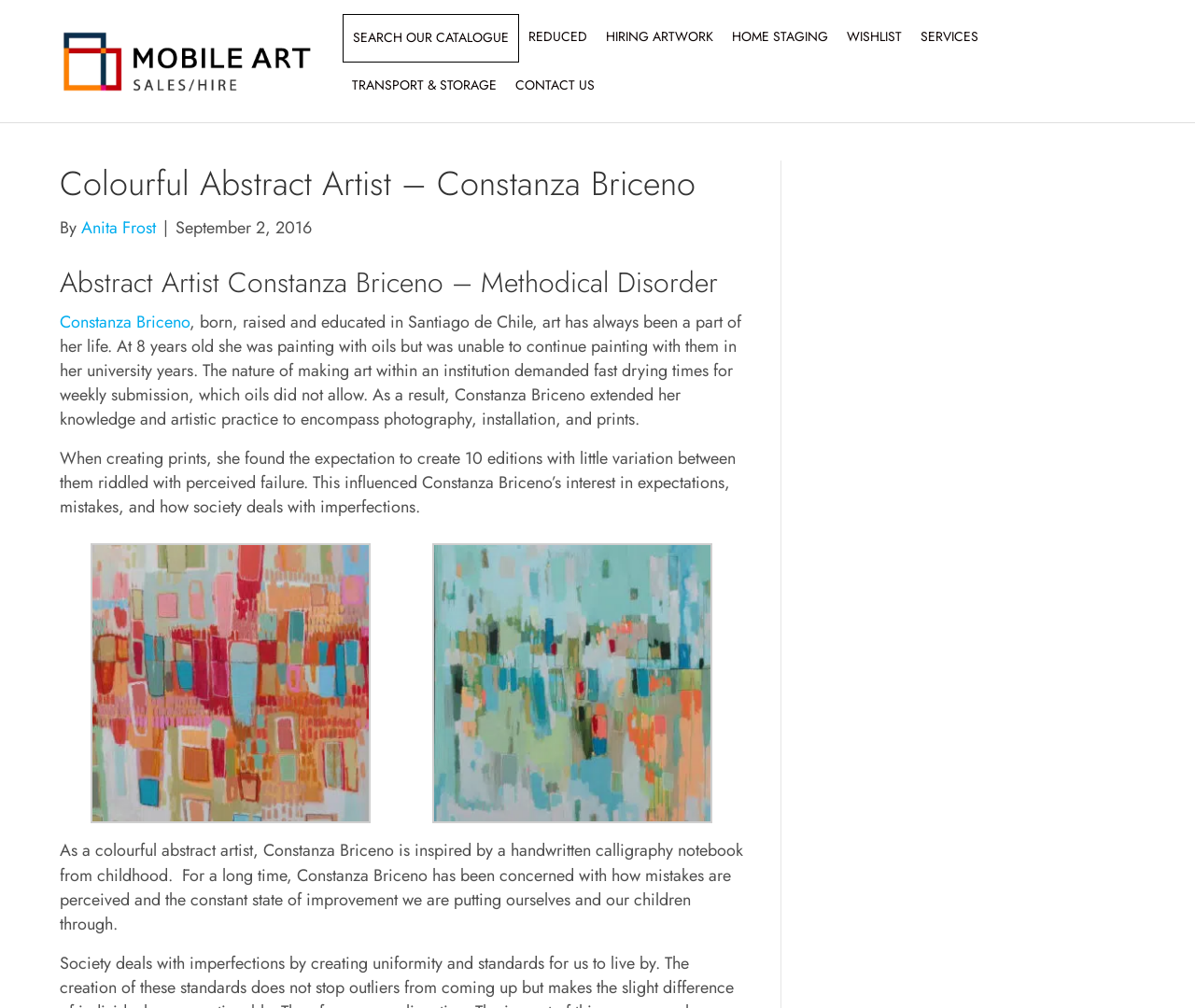Determine the main headline from the webpage and extract its text.

Colourful Abstract Artist – Constanza Briceno